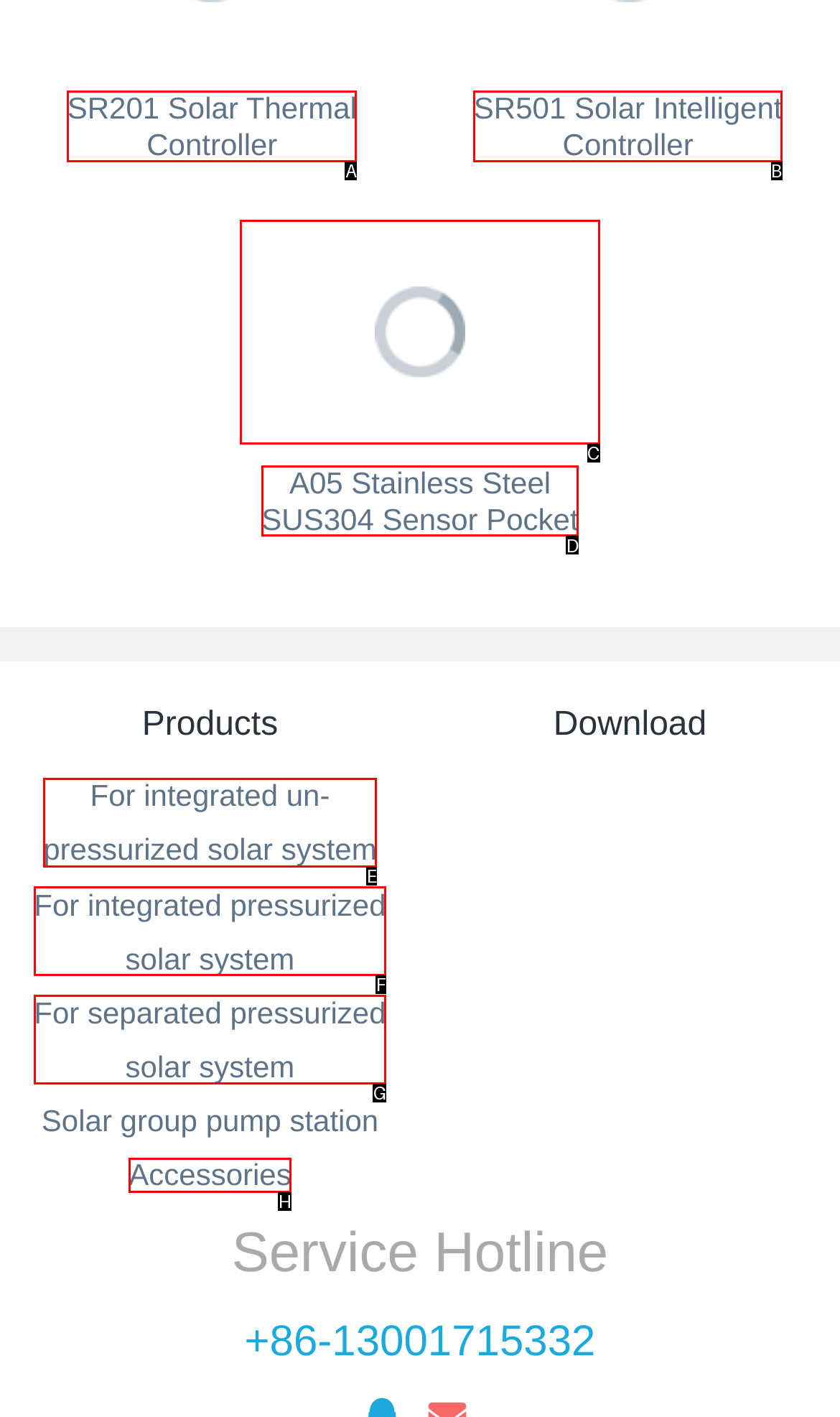Based on the description: SR201 Solar Thermal Controller, select the HTML element that best fits. Reply with the letter of the correct choice from the options given.

A